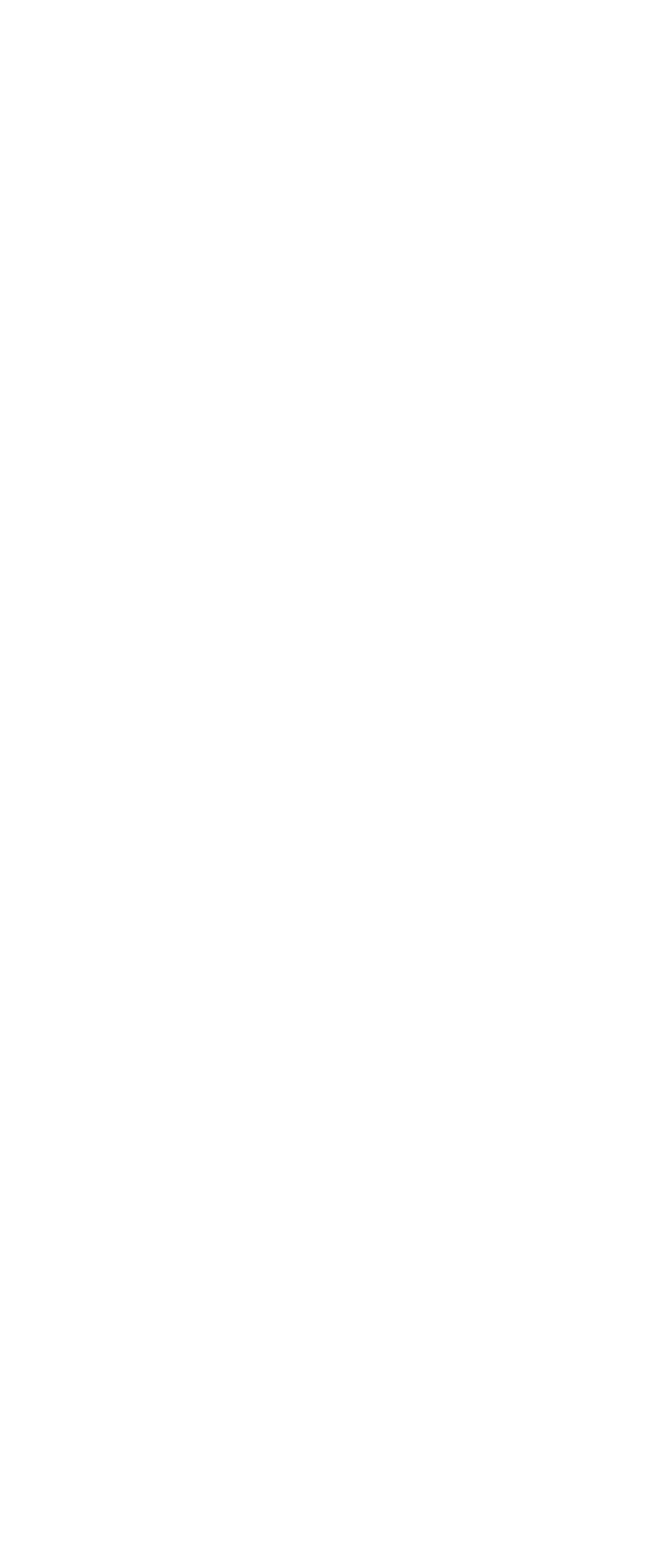How many articles are on this page?
Please provide a single word or phrase as your answer based on the screenshot.

2